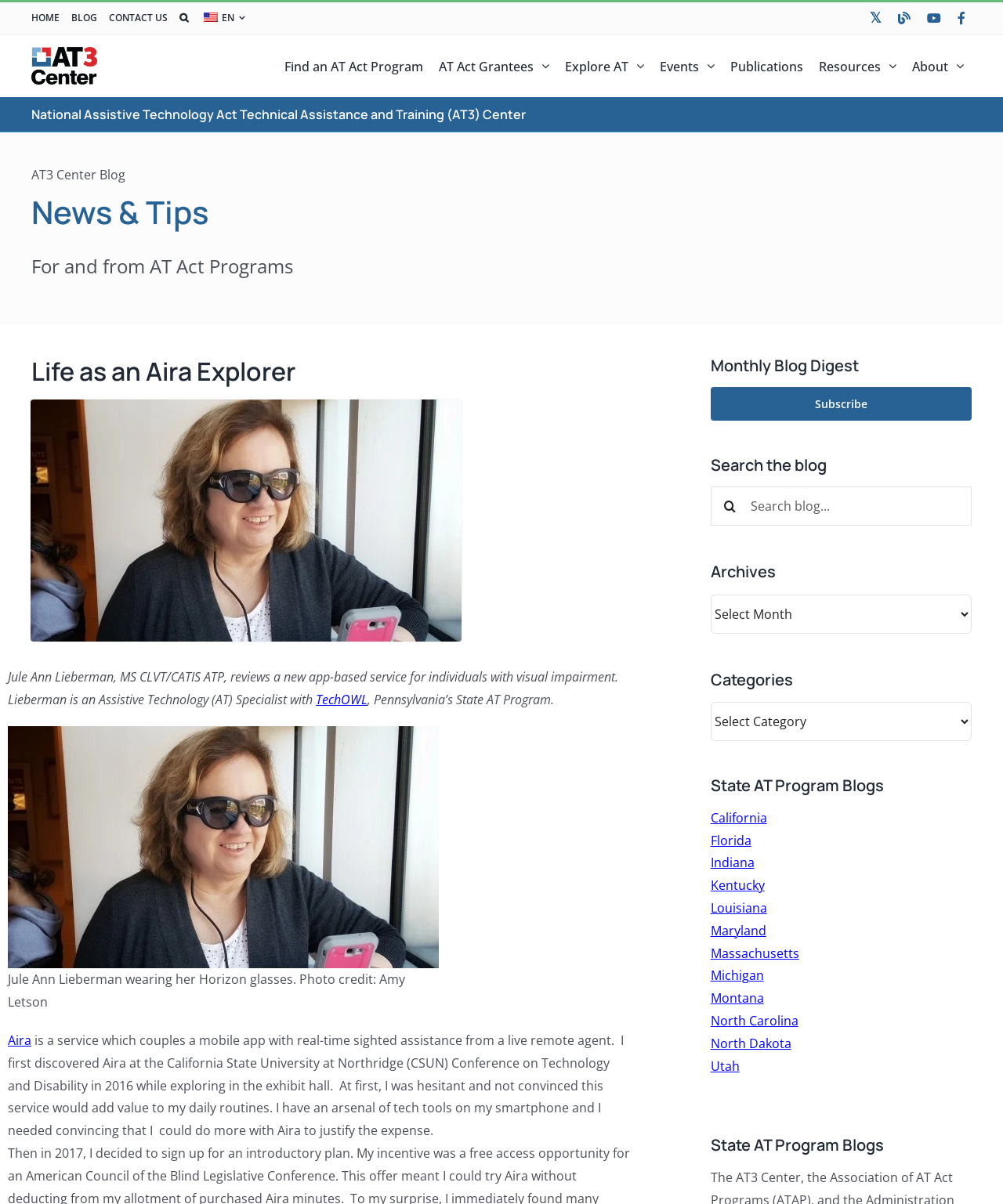Indicate the bounding box coordinates of the element that needs to be clicked to satisfy the following instruction: "Click on the 'HOME' link". The coordinates should be four float numbers between 0 and 1, i.e., [left, top, right, bottom].

[0.031, 0.008, 0.059, 0.022]